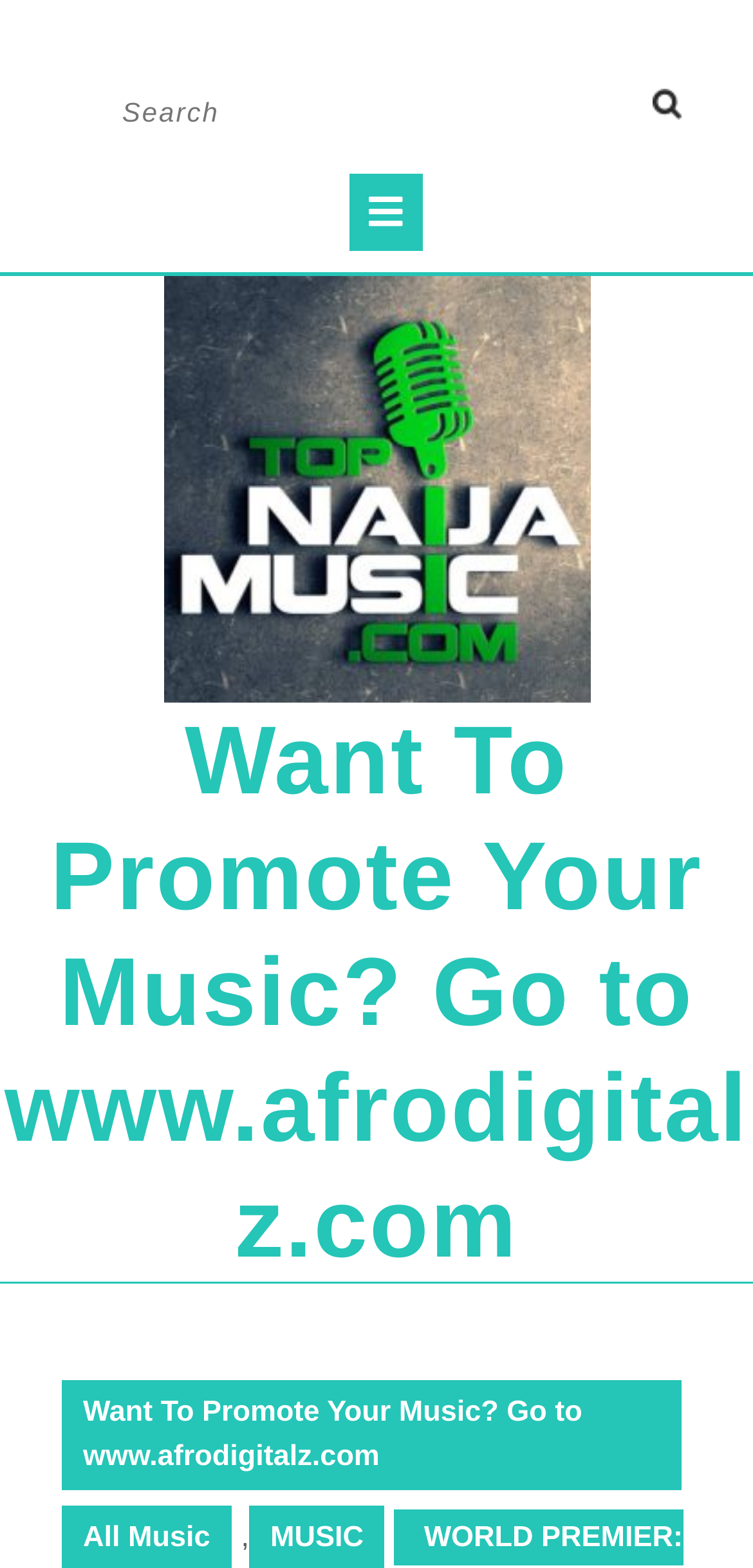Analyze the image and deliver a detailed answer to the question: What is the function of the button with an open icon?

The button with an open icon is located at the top of the webpage, and based on its position and icon, it is likely used to open a menu or a dropdown list, possibly related to music promotion or search filters.